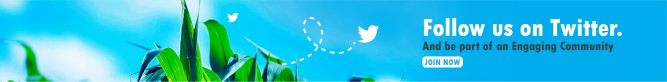What is the purpose of the 'JOIN NOW' call to action?
Answer the question using a single word or phrase, according to the image.

To encourage users to follow the brand on Twitter